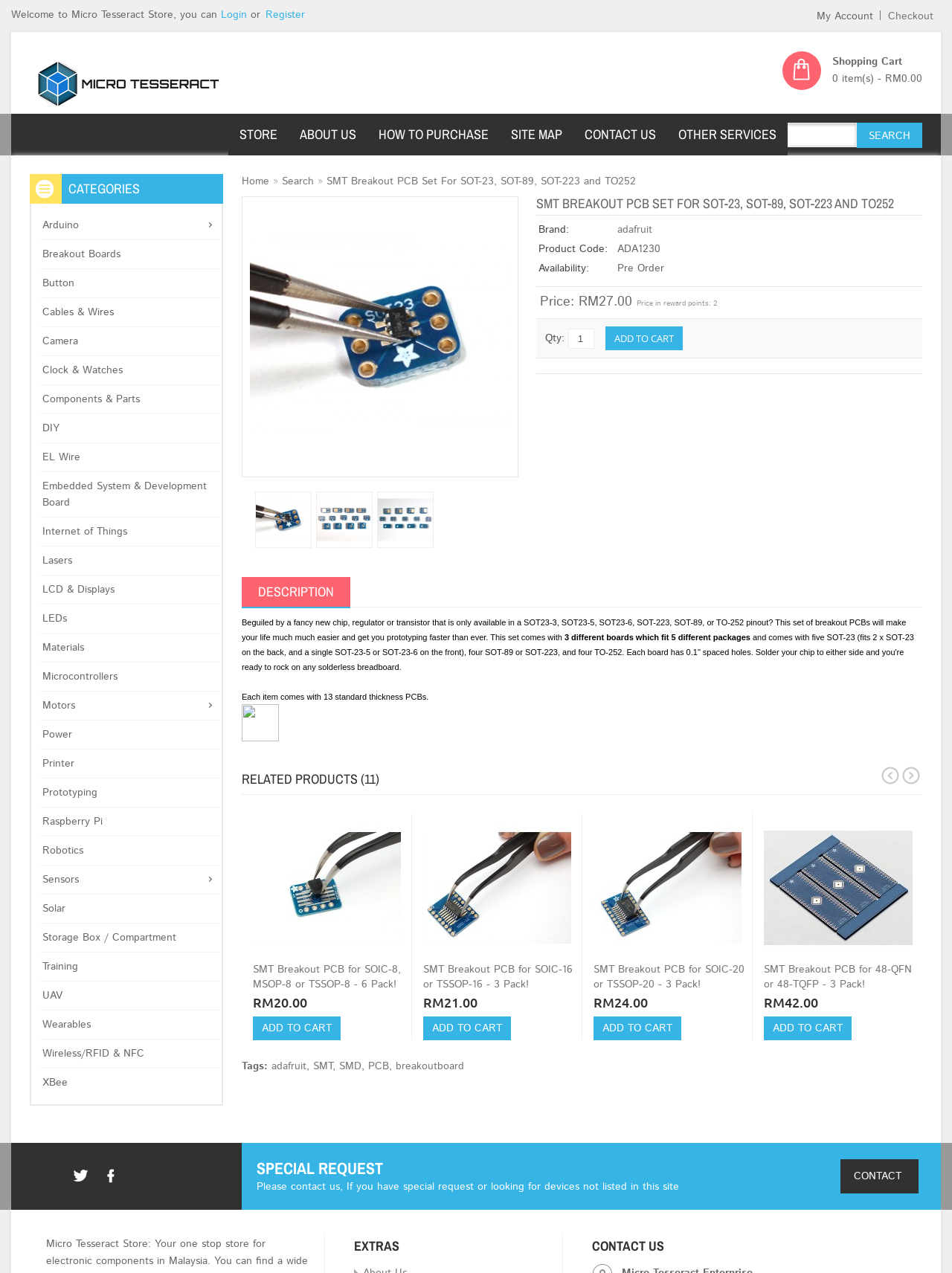What is the price of the SMT Breakout PCB Set? Observe the screenshot and provide a one-word or short phrase answer.

RM27.00